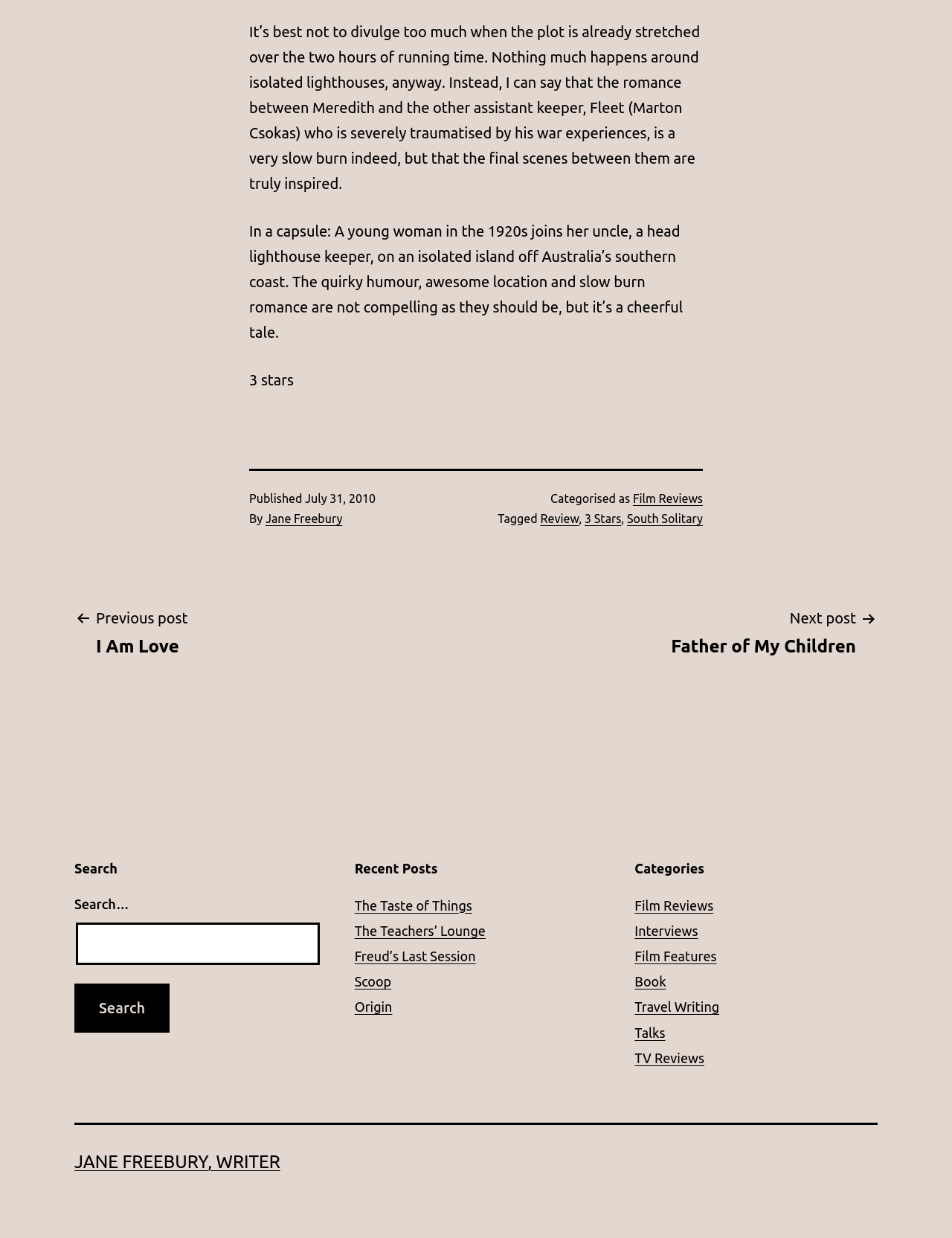Please determine the bounding box coordinates of the section I need to click to accomplish this instruction: "Read the Beginners Guide".

None